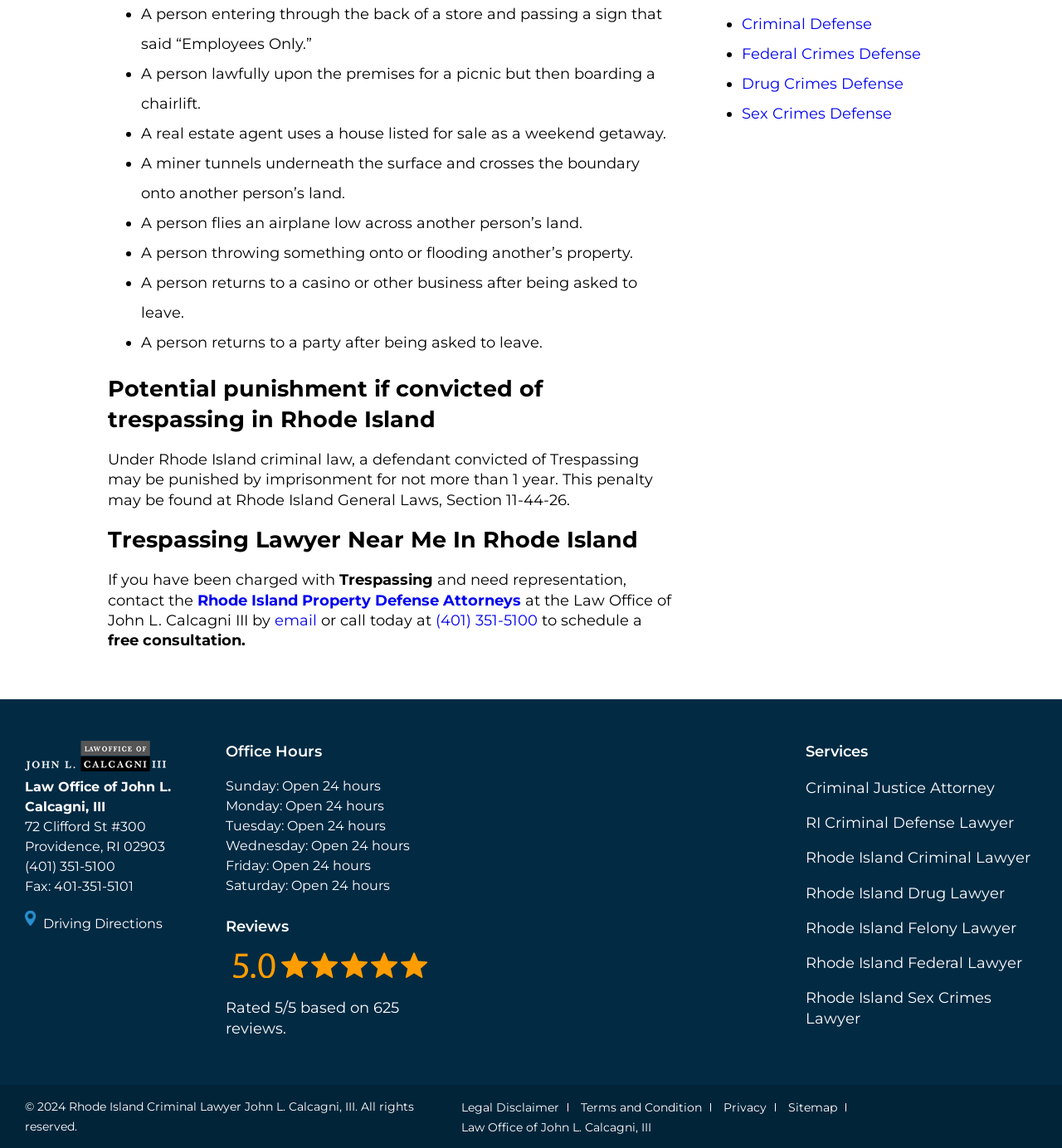Provide the bounding box coordinates of the HTML element this sentence describes: "Legal Disclaimer". The bounding box coordinates consist of four float numbers between 0 and 1, i.e., [left, top, right, bottom].

[0.434, 0.958, 0.543, 0.972]